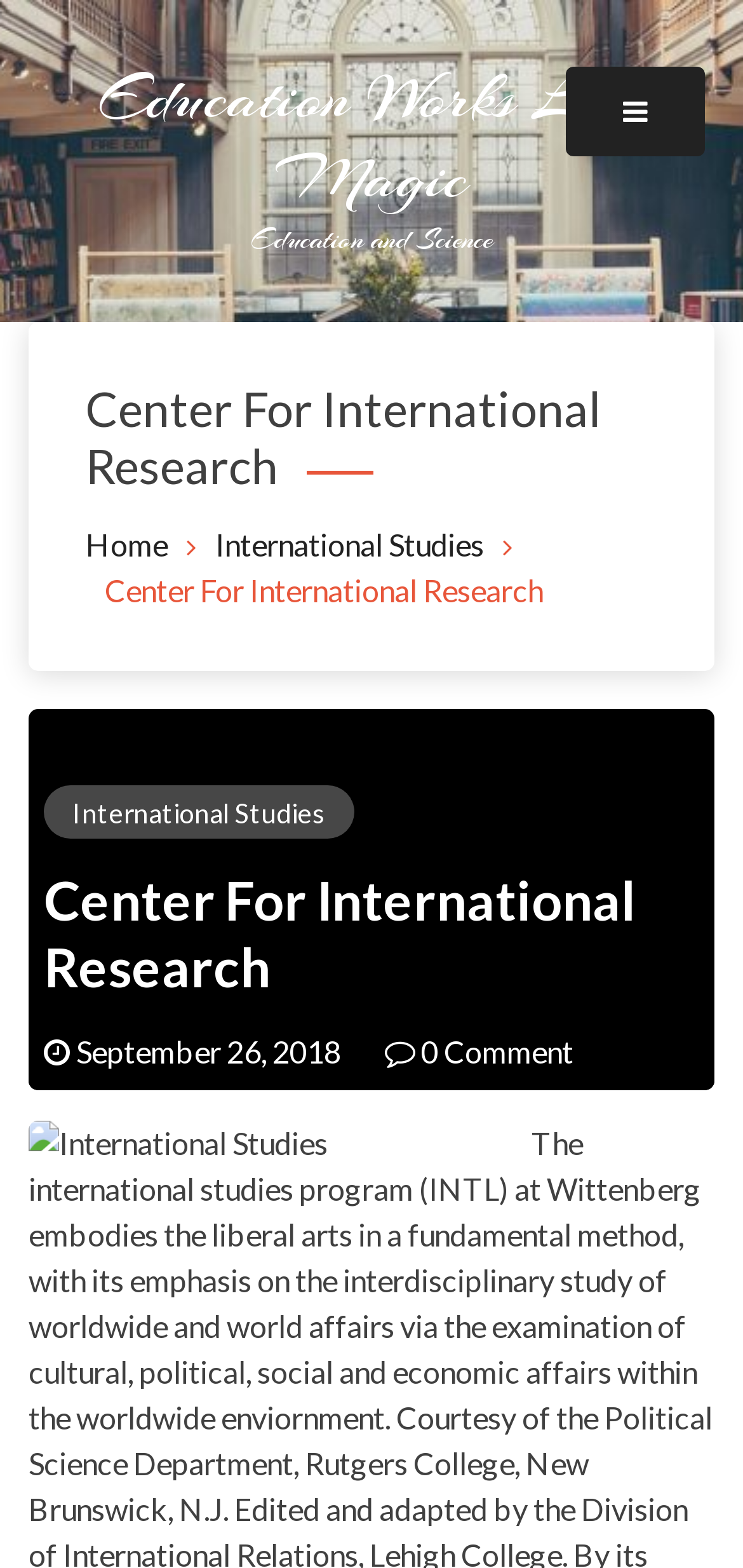Identify and generate the primary title of the webpage.

Education Works Like Magic